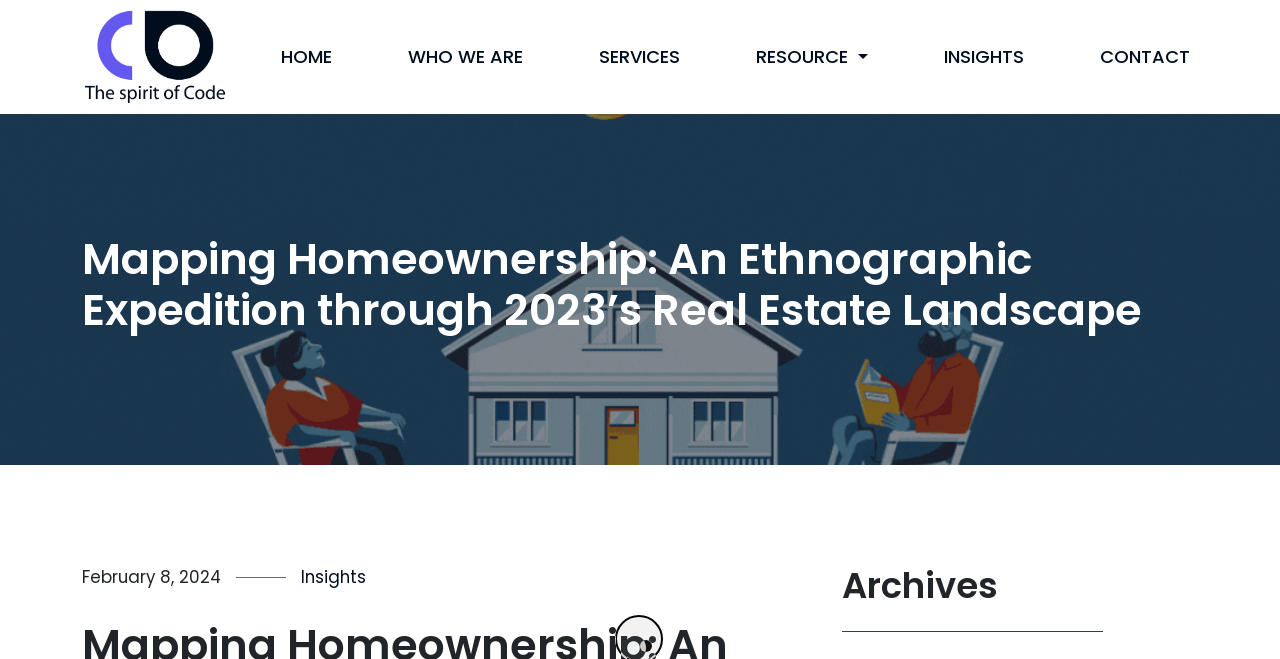What is the date mentioned on the page?
Could you answer the question with a detailed and thorough explanation?

I searched for a date on the page and found 'February 8, 2024' mentioned below the main heading.